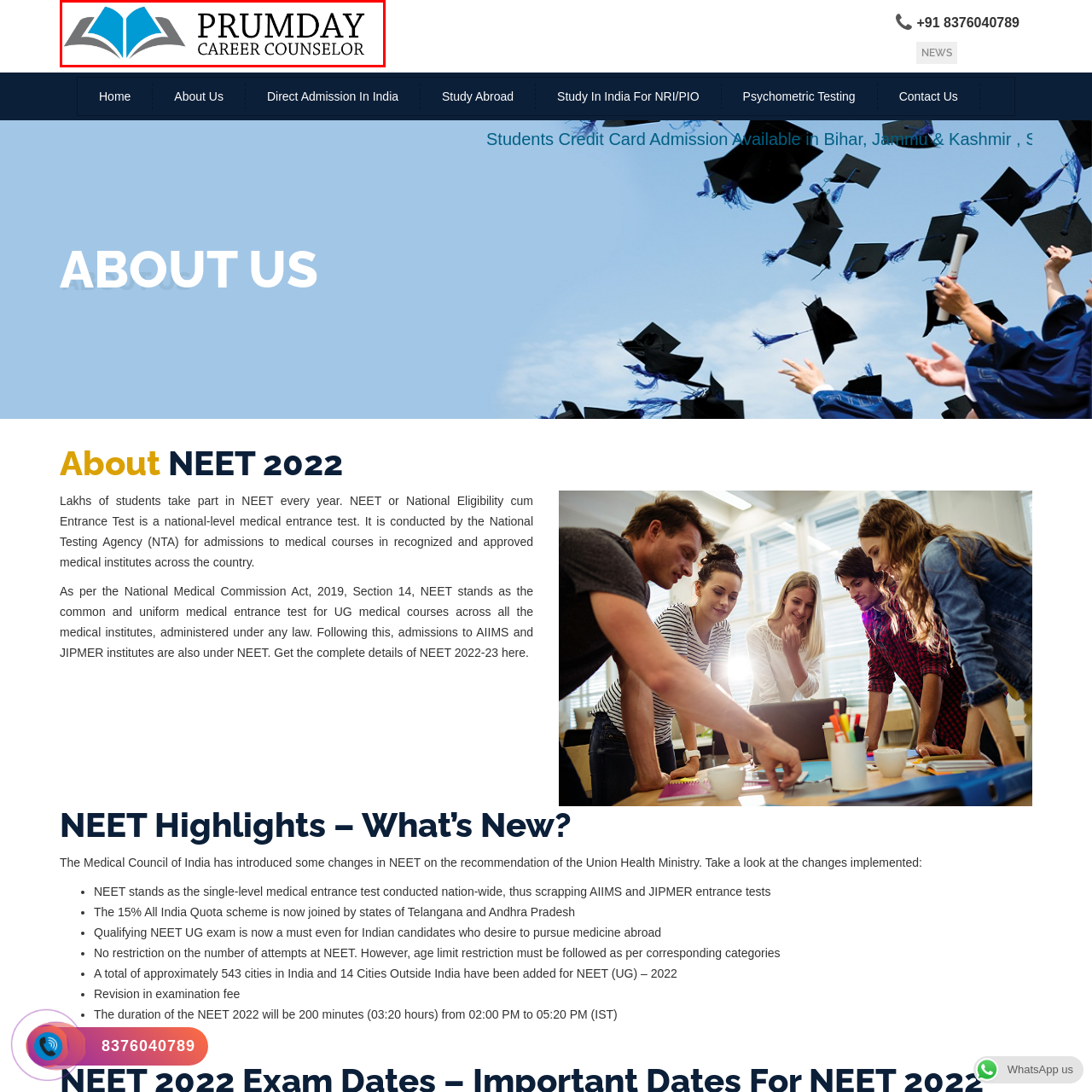Examine the segment of the image contained within the black box and respond comprehensively to the following question, based on the visual content: 
What does the open book symbolize?

The open book symbol in the logo of Prumday Career Counselor represents knowledge and learning, which is central to their mission of assisting students and individuals in their educational and career journeys.